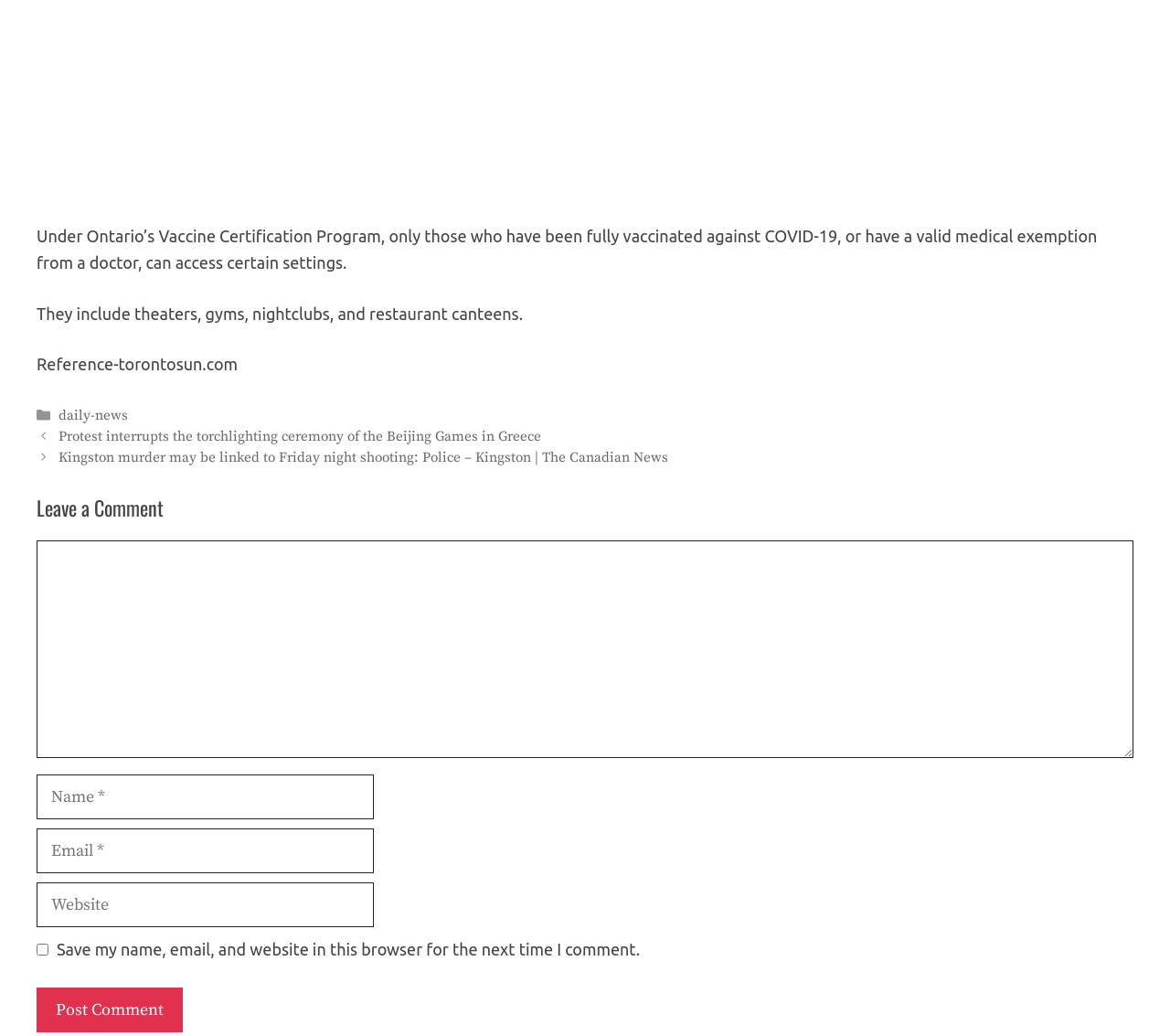What is the topic of the article?
Deliver a detailed and extensive answer to the question.

Based on the static text elements, it appears that the article is discussing Ontario's Vaccine Certification Program, which requires individuals to be fully vaccinated against COVID-19 or have a valid medical exemption to access certain settings.